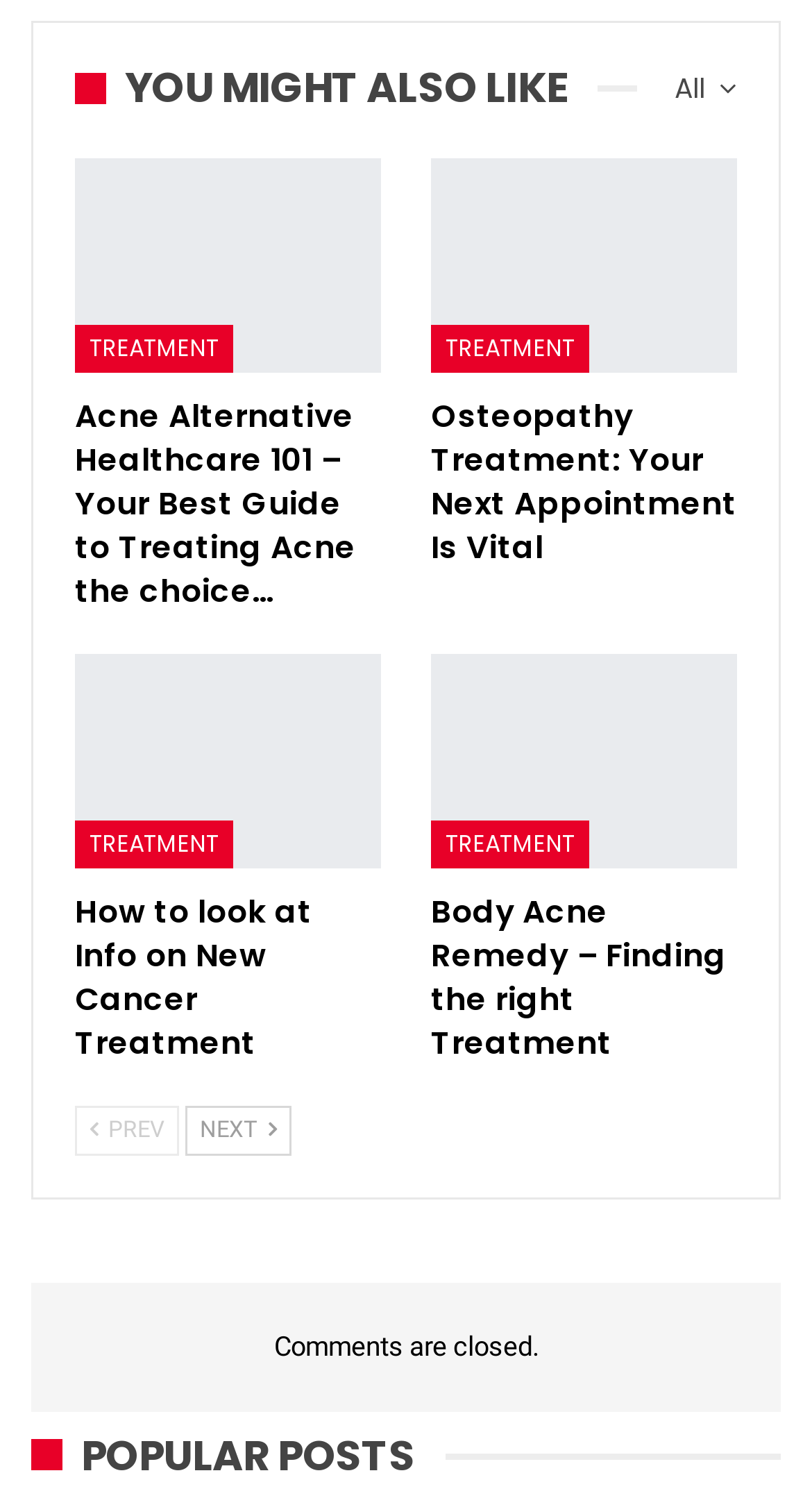Determine the bounding box coordinates of the clickable element to complete this instruction: "click on 'All'". Provide the coordinates in the format of four float numbers between 0 and 1, [left, top, right, bottom].

[0.785, 0.043, 0.908, 0.077]